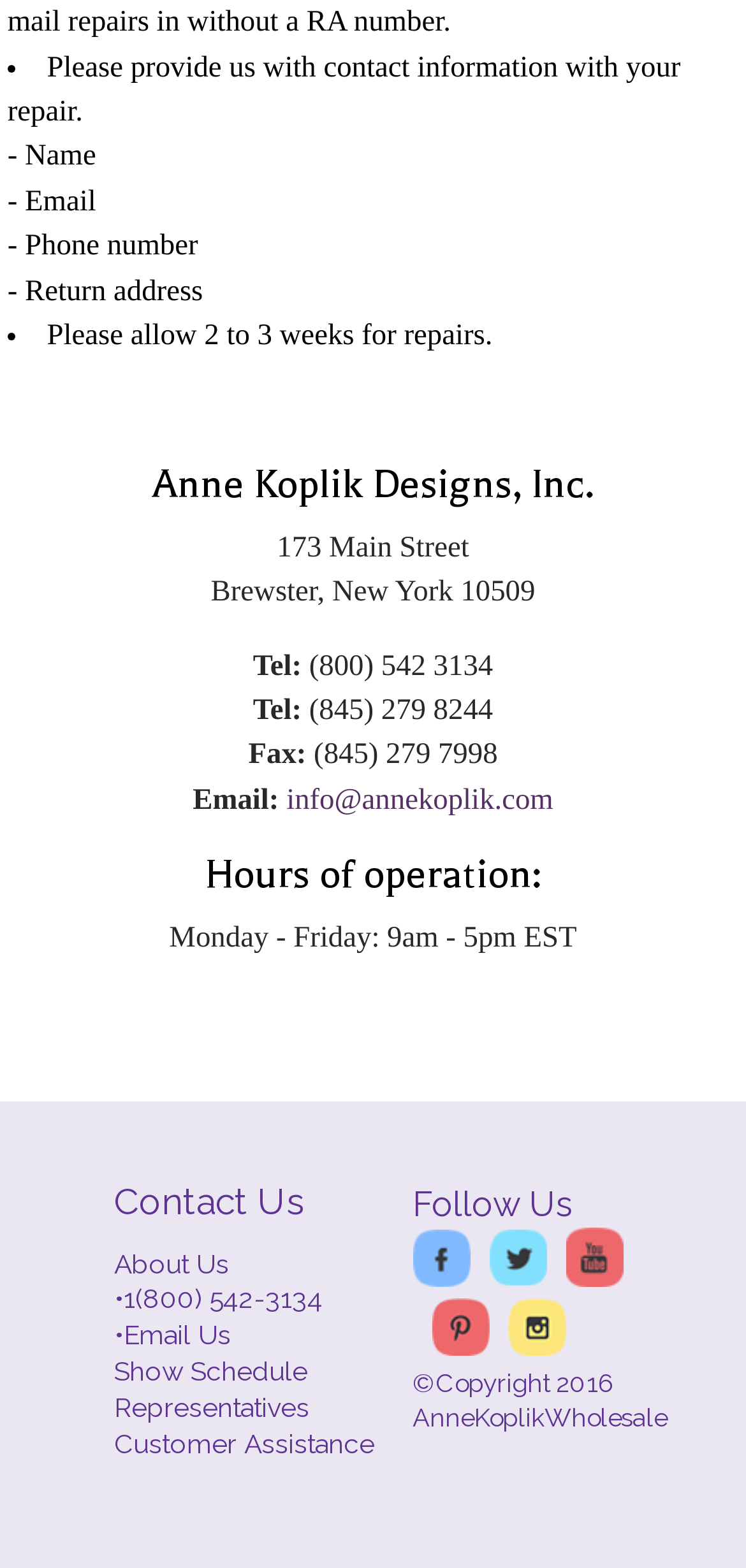What is the phone number for customer assistance?
Using the screenshot, give a one-word or short phrase answer.

(800) 542-3134